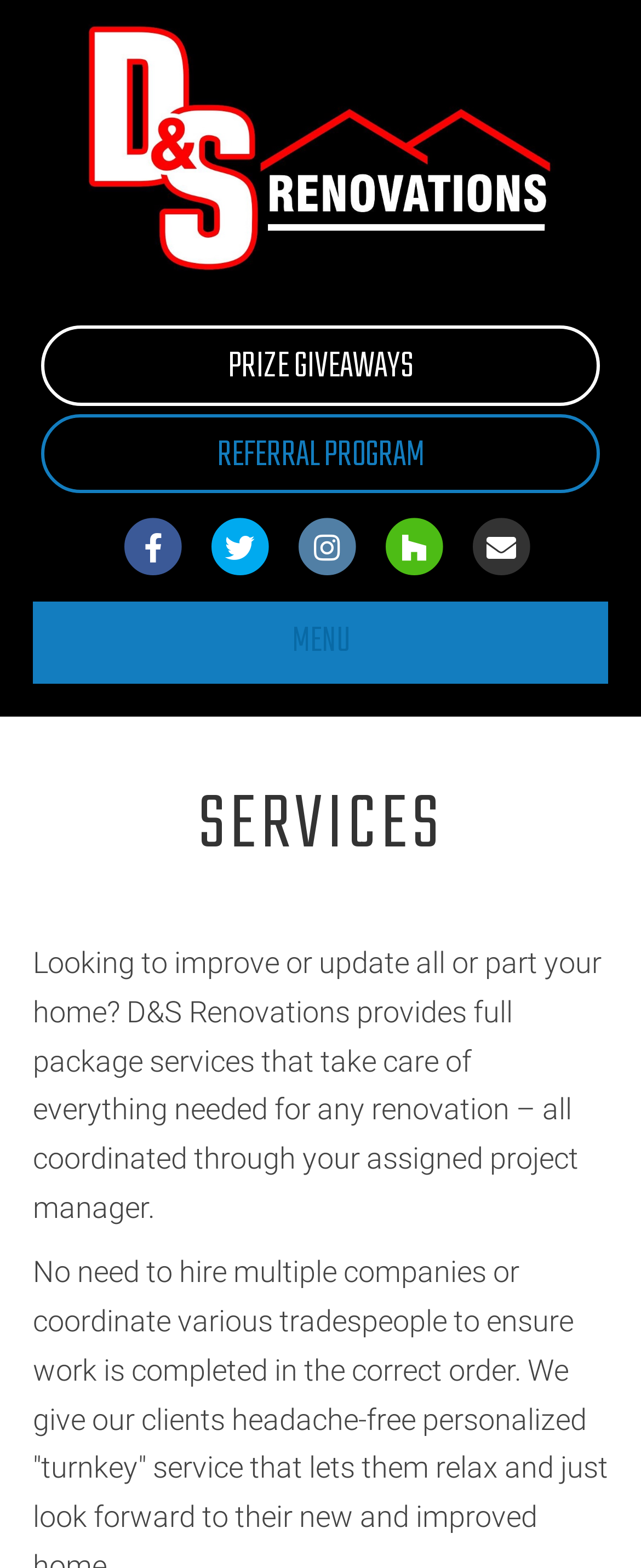Using the details from the image, please elaborate on the following question: What is the name of the company?

The company's name is prominently displayed on the webpage, both as a link and as an image, indicating that the company is Davis and Sons Renovations.